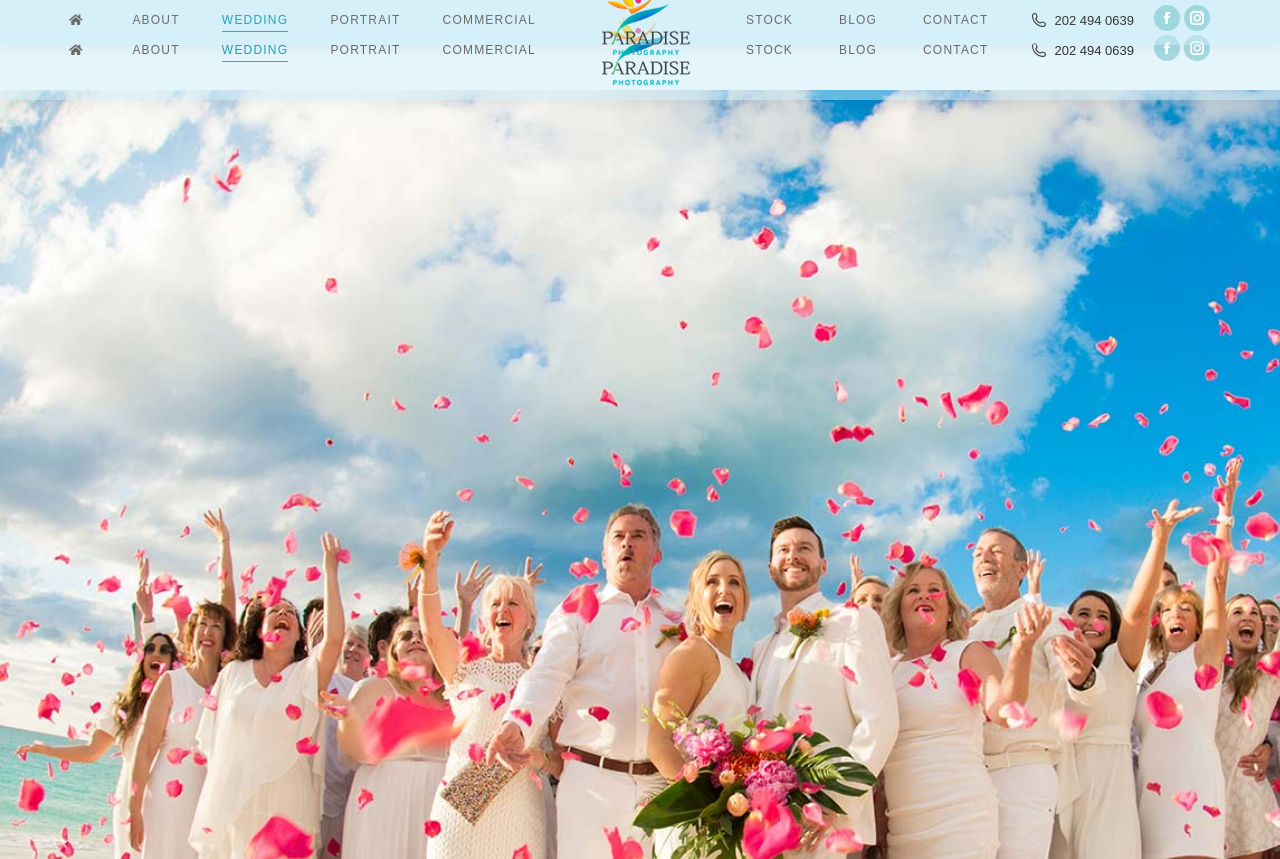Identify the bounding box coordinates of the region I need to click to complete this instruction: "Click the 'NEWS' link".

None